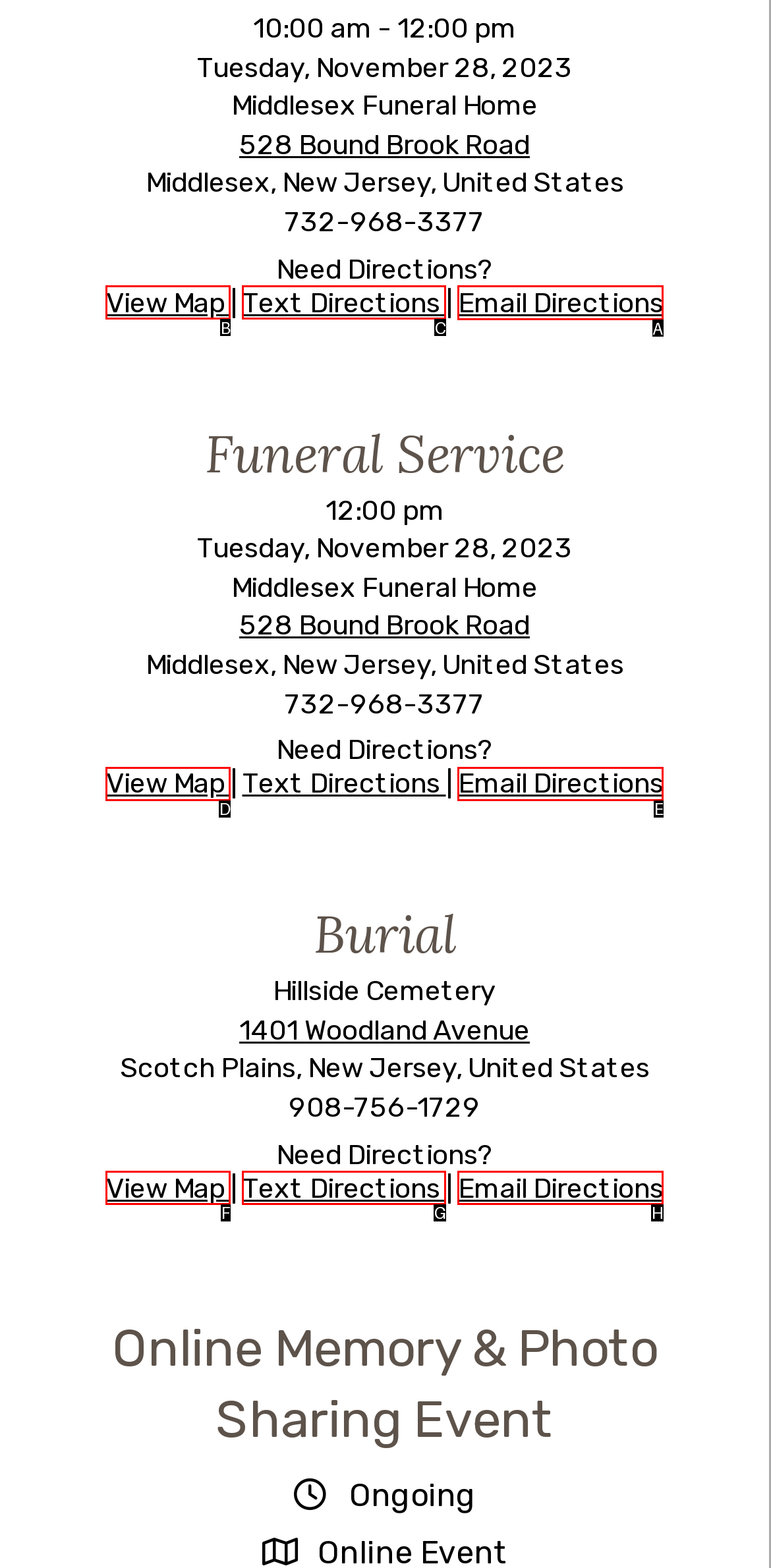Select the appropriate HTML element that needs to be clicked to execute the following task: Email Directions. Respond with the letter of the option.

A